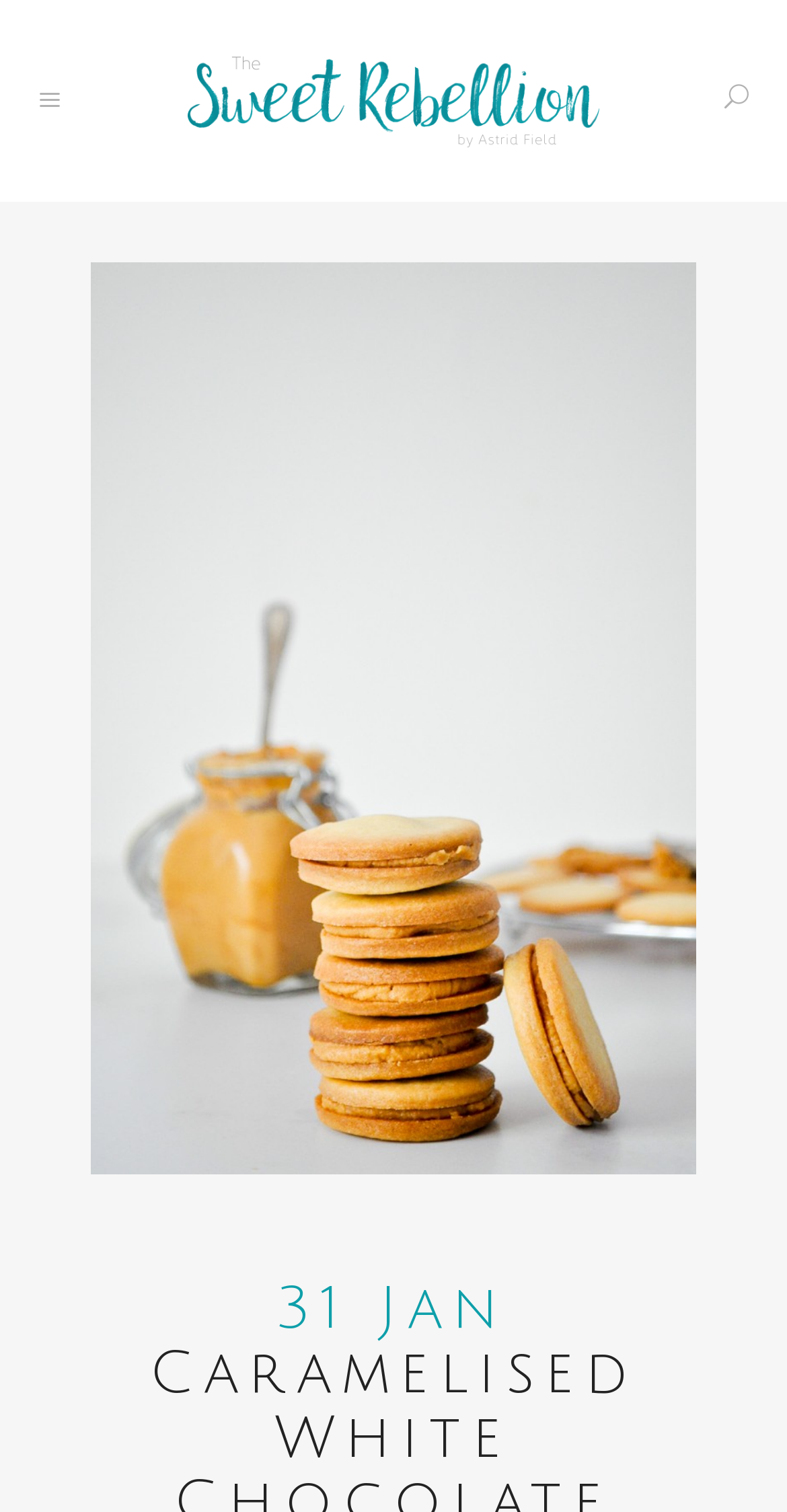Determine the bounding box coordinates in the format (top-left x, top-left y, bottom-right x, bottom-right y). Ensure all values are floating point numbers between 0 and 1. Identify the bounding box of the UI element described by: alt="Logo"

[0.238, 0.037, 0.762, 0.097]